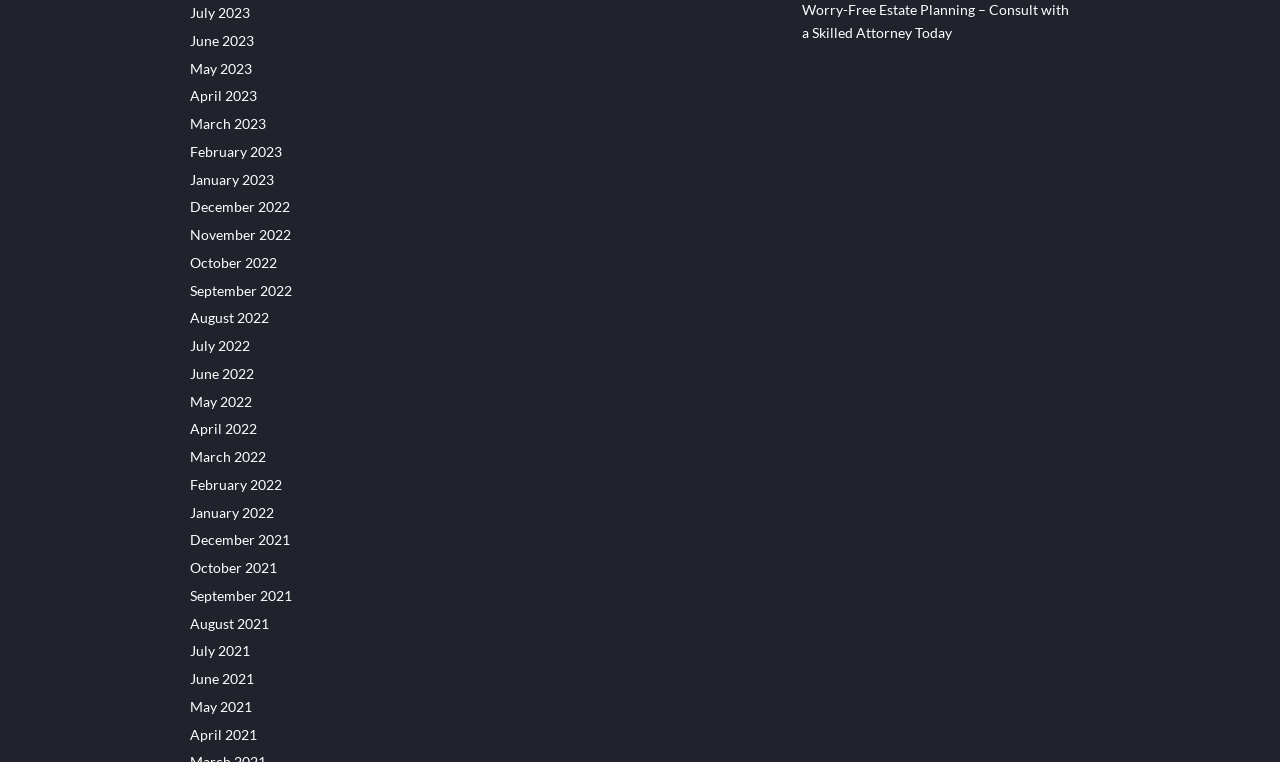Find the bounding box coordinates of the element I should click to carry out the following instruction: "View January 2022".

[0.148, 0.661, 0.214, 0.683]